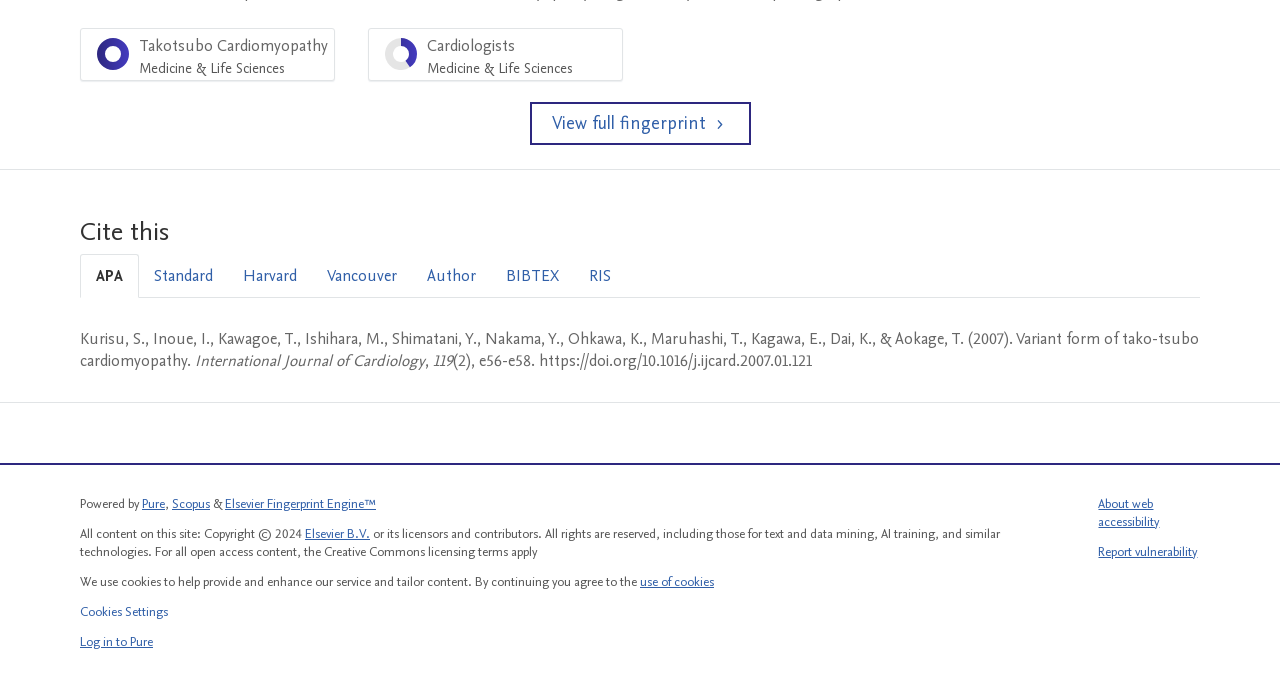Please identify the bounding box coordinates of the clickable element to fulfill the following instruction: "Visit the 'Elsevier Fingerprint Engine' website". The coordinates should be four float numbers between 0 and 1, i.e., [left, top, right, bottom].

[0.176, 0.714, 0.294, 0.74]